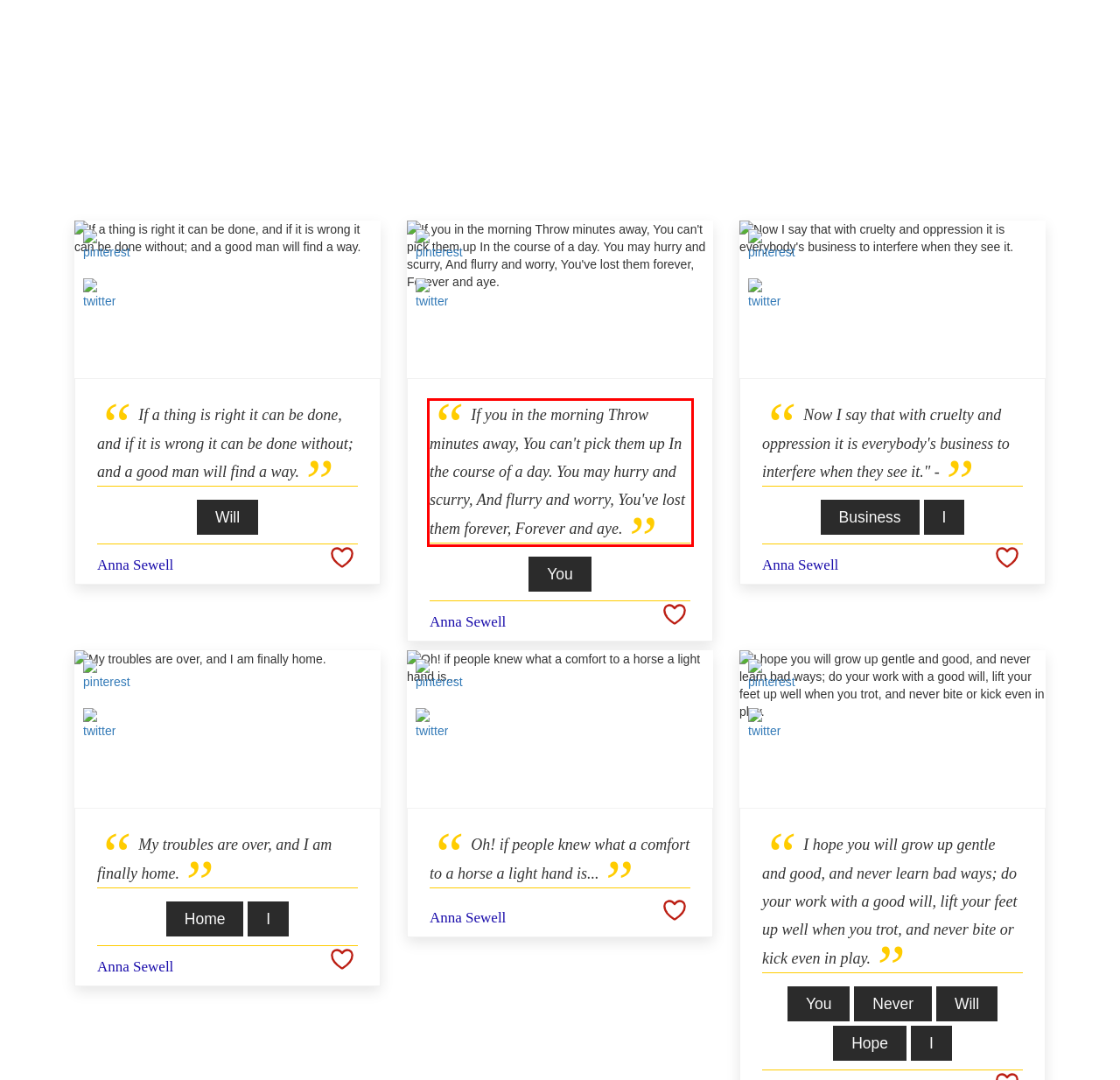Inspect the webpage screenshot that has a red bounding box and use OCR technology to read and display the text inside the red bounding box.

If you in the morning Throw minutes away, You can't pick them up In the course of a day. You may hurry and scurry, And flurry and worry, You've lost them forever, Forever and aye.